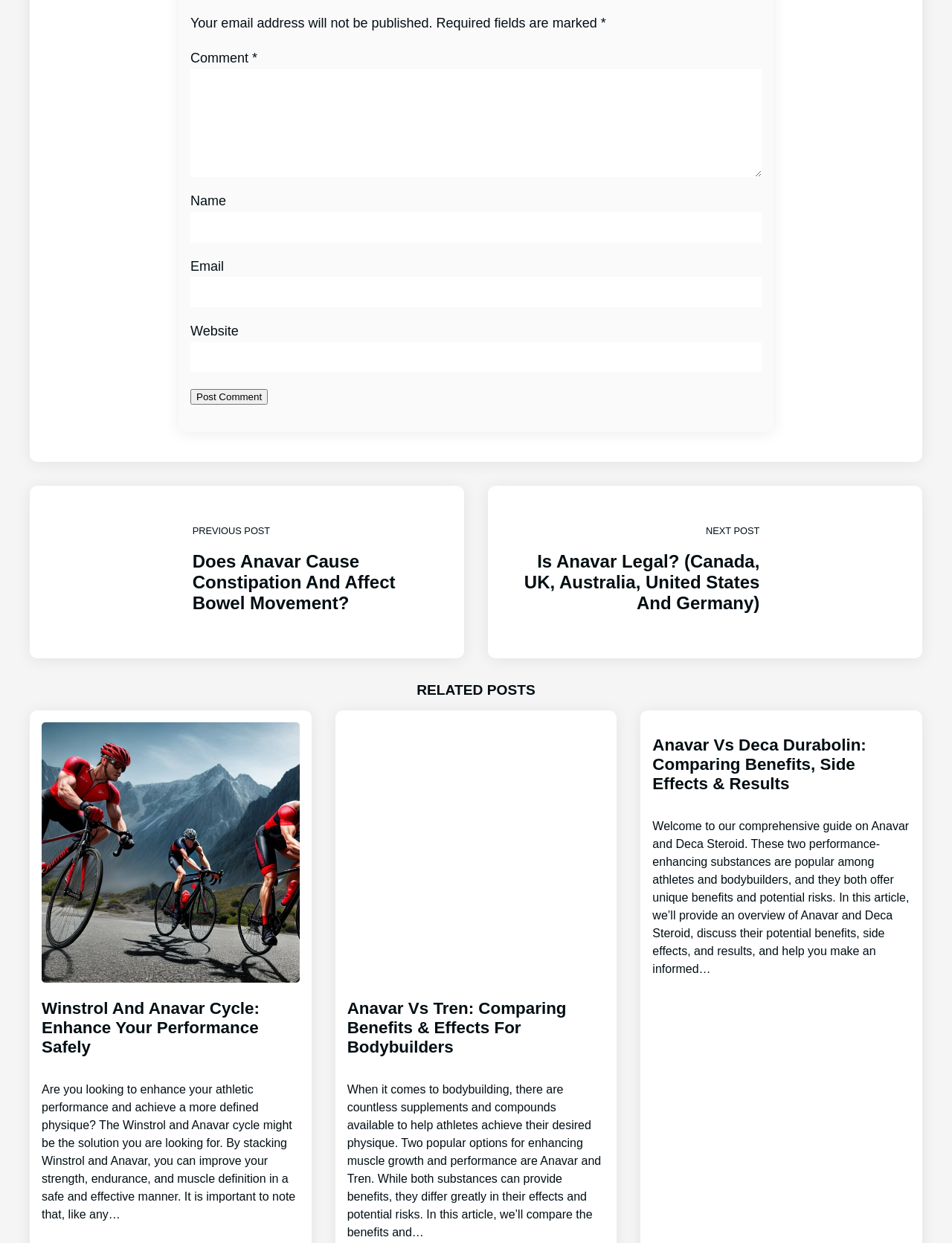Please identify the bounding box coordinates of the element I need to click to follow this instruction: "Read the previous post".

[0.031, 0.391, 0.488, 0.529]